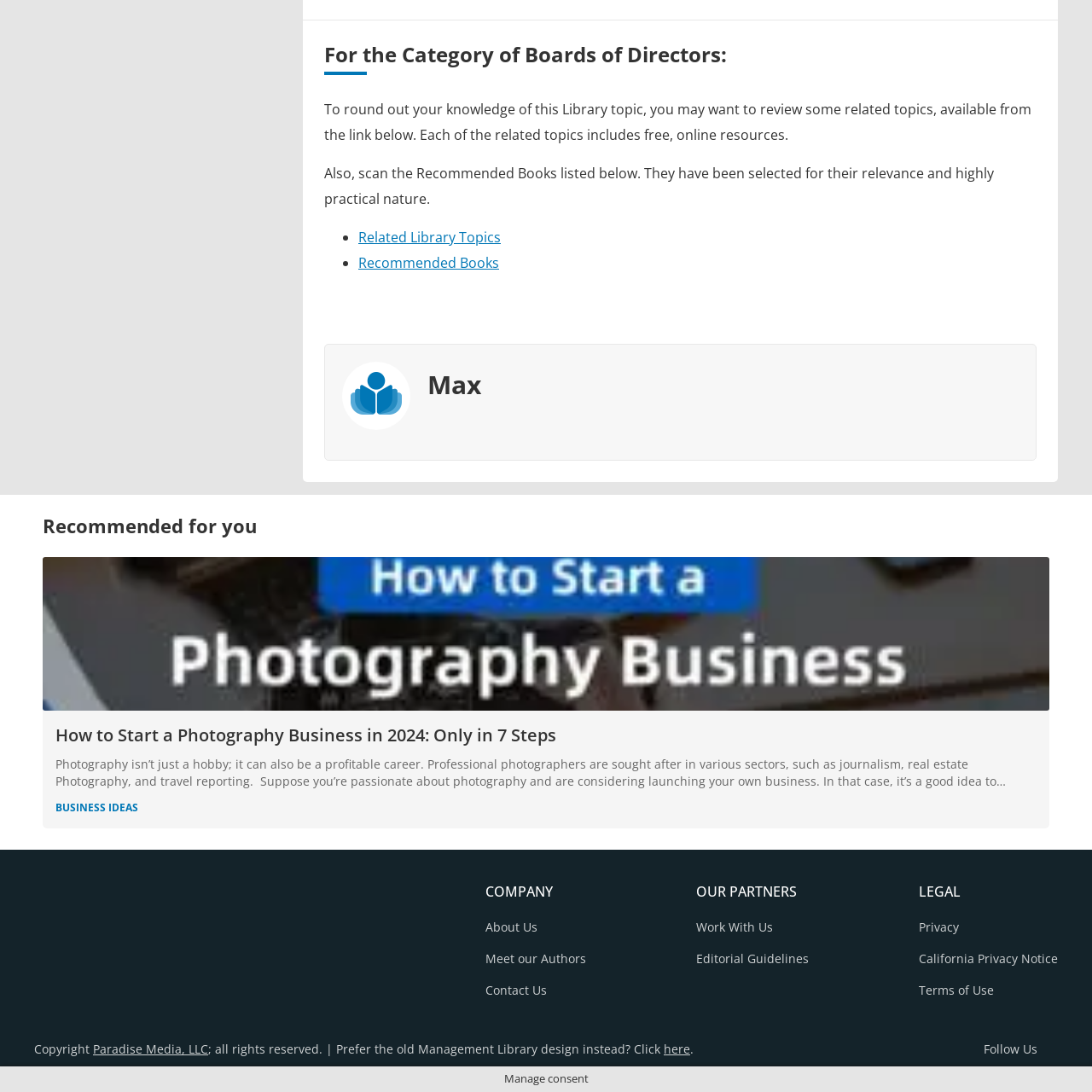Direct your attention to the red-bounded image and answer the question with a single word or phrase:
What kind of aesthetic does the overall design of the webpage convey?

Modern, professional